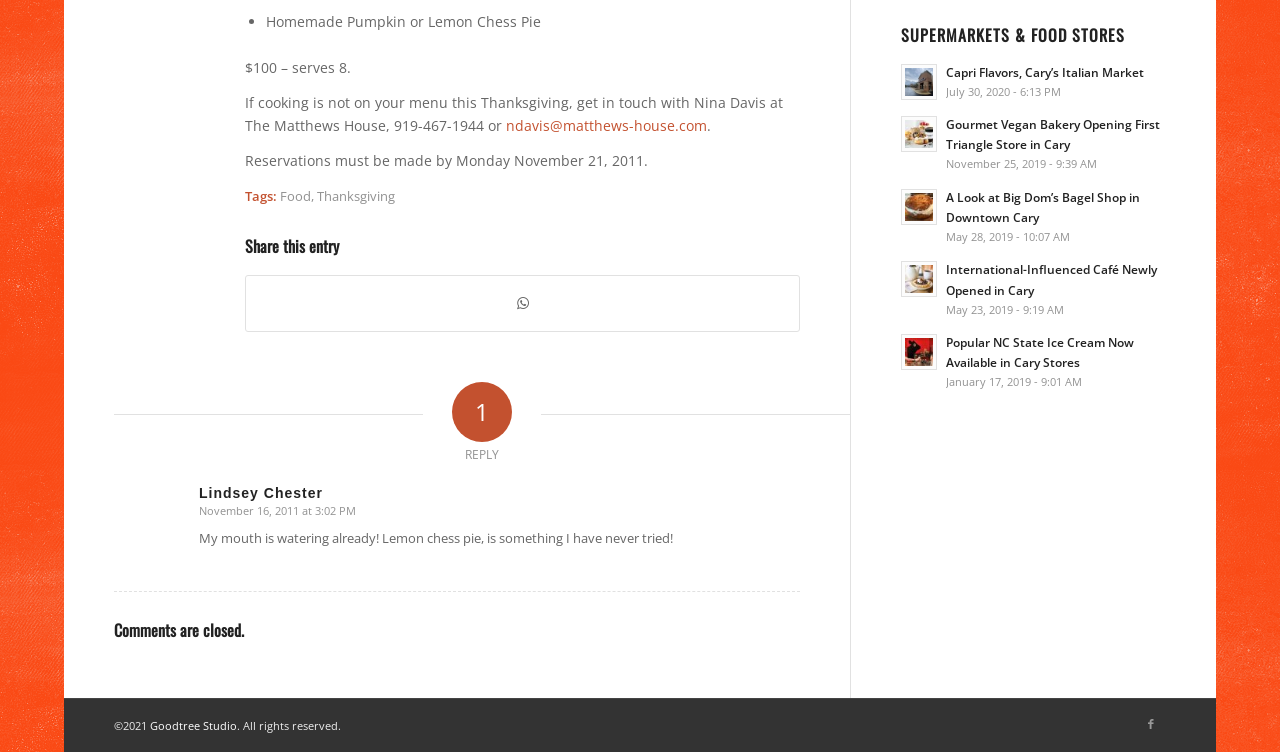Pinpoint the bounding box coordinates for the area that should be clicked to perform the following instruction: "Share this entry on WhatsApp".

[0.192, 0.368, 0.625, 0.44]